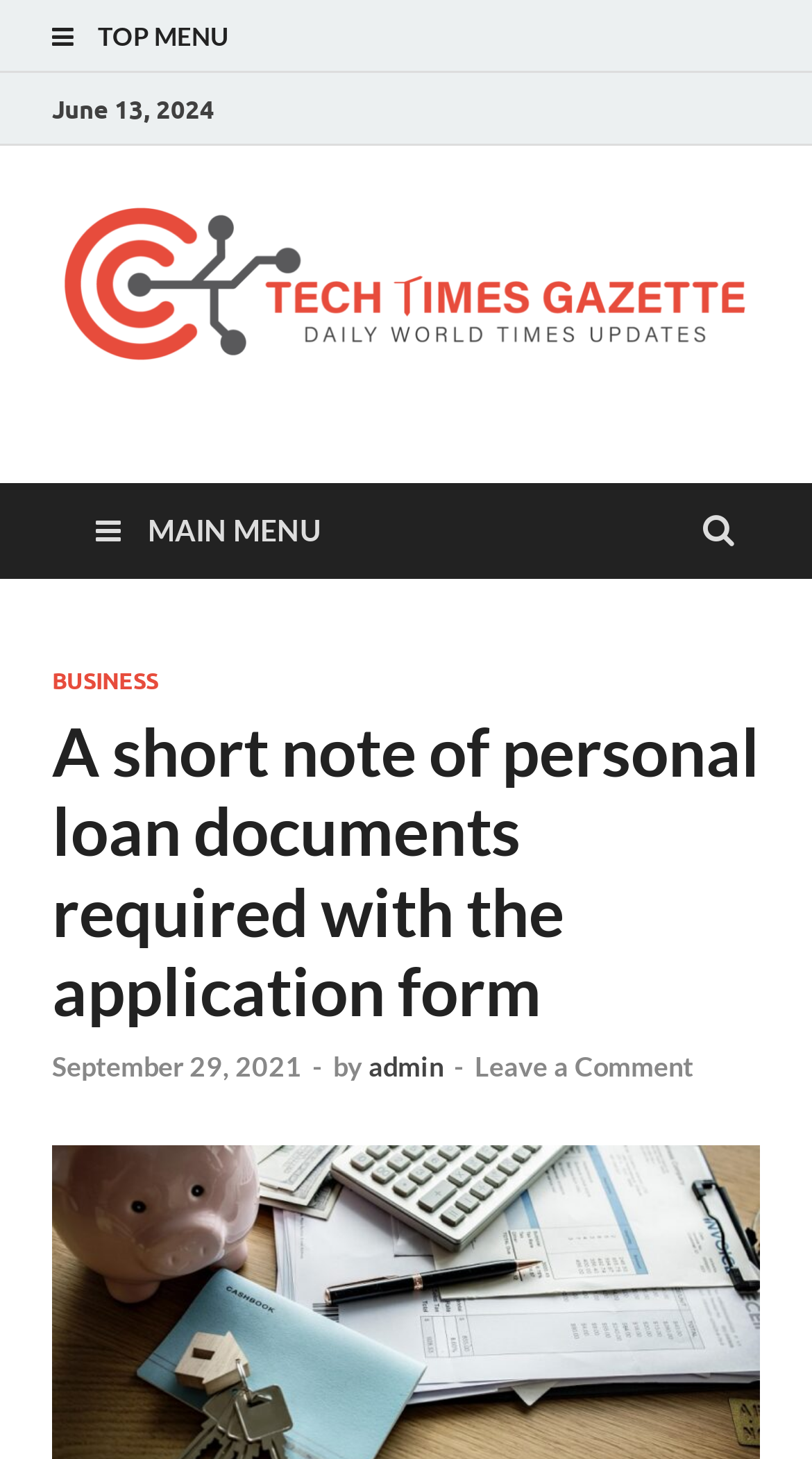Detail the various sections and features present on the webpage.

The webpage appears to be a news article or blog post about personal loan documents required with an application form. At the top left corner, there is a link to the top menu, and next to it, the date "June 13, 2024" is displayed. Below the date, the title "Tech Times Gazette" is written in a larger font, accompanied by an image of the same title. 

To the right of the title, there is a link to the main menu, which is positioned above a header section. The header section contains several links, including "BUSINESS", and a heading that summarizes the content of the article, "A short note of personal loan documents required with the application form". 

Below the heading, there is a link to a specific date, "September 29, 2021", which is followed by a time indicator. The author of the article, "admin", is credited below the date, along with an option to "Leave a Comment". Overall, the webpage has a simple layout with a focus on presenting the article's content.